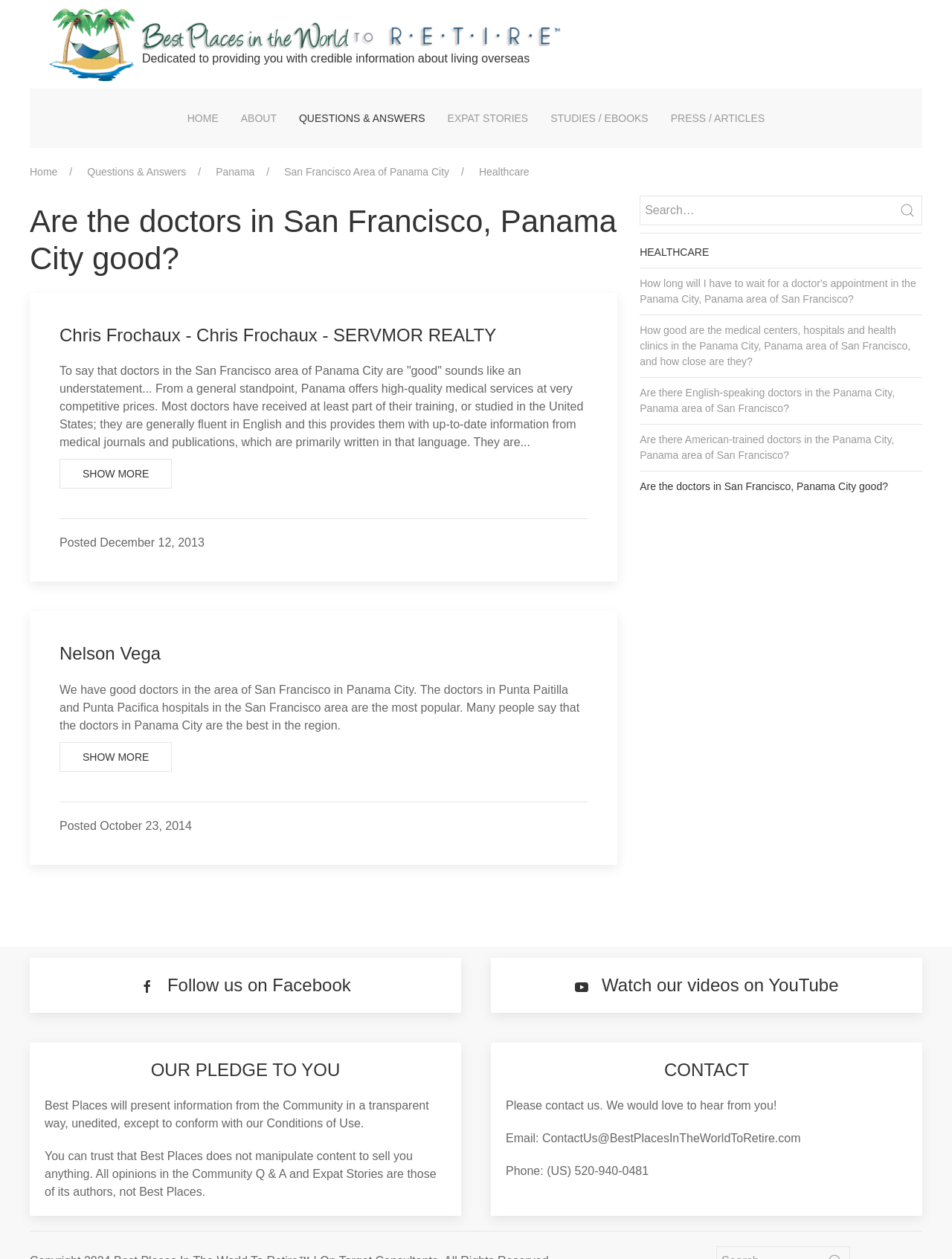Please identify the bounding box coordinates of the area that needs to be clicked to follow this instruction: "Follow us on Facebook".

[0.0, 0.761, 0.484, 0.804]